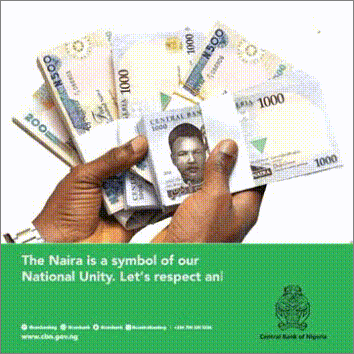What is the logo visible in the corner of the image?
Please provide a single word or phrase as your answer based on the screenshot.

Central Bank of Nigeria